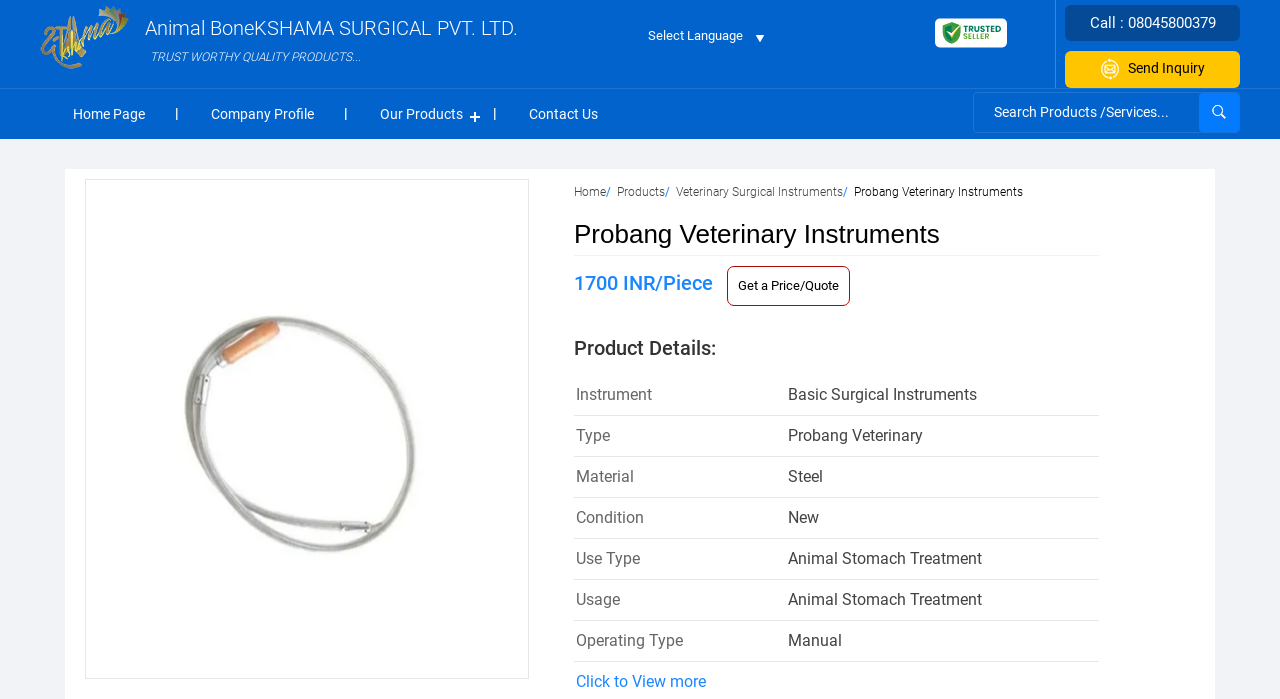Using the provided element description: "Home", identify the bounding box coordinates. The coordinates should be four floats between 0 and 1 in the order [left, top, right, bottom].

[0.448, 0.265, 0.473, 0.285]